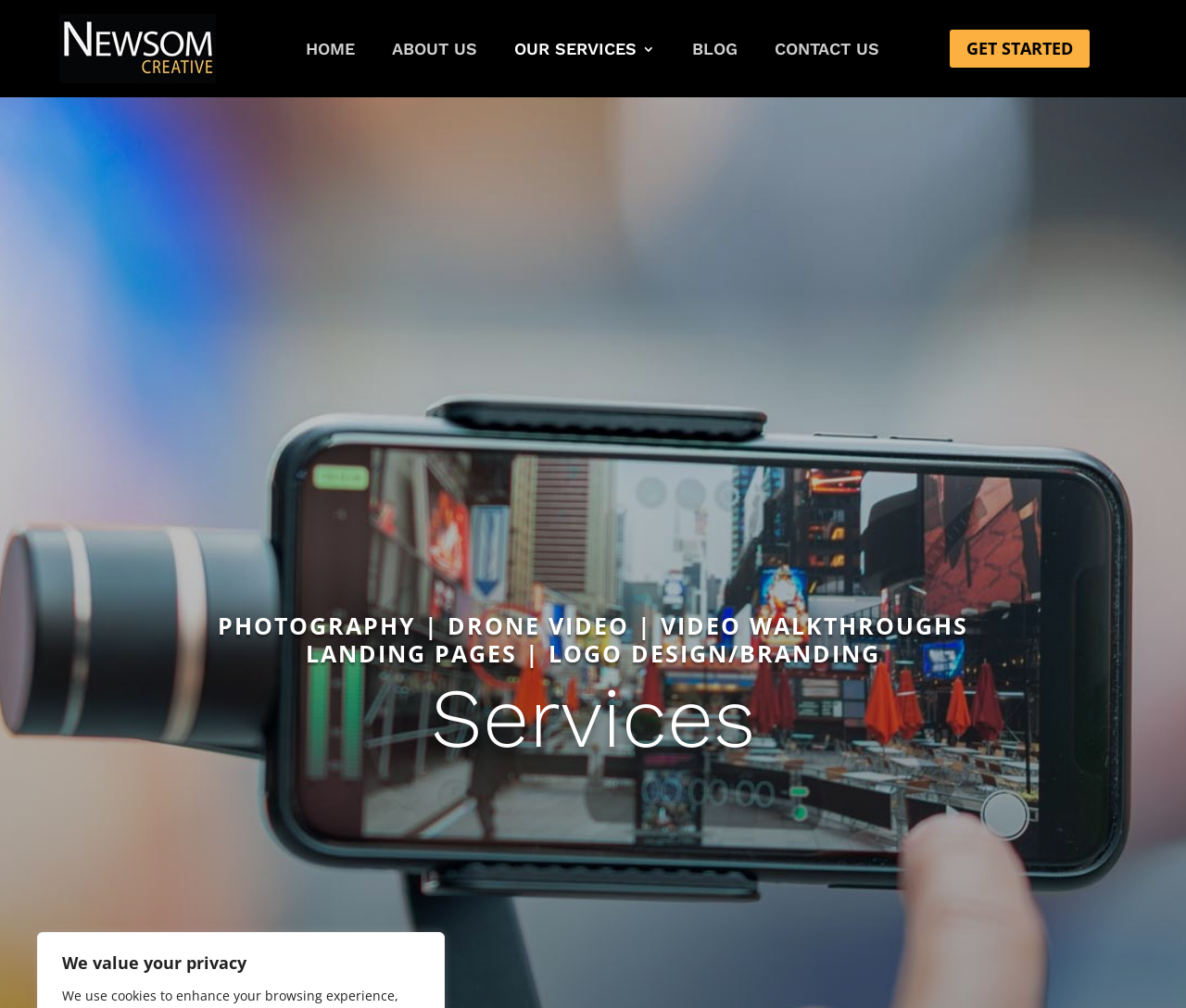Answer the question in a single word or phrase:
What services do they offer?

Photography, Drone Video, etc.